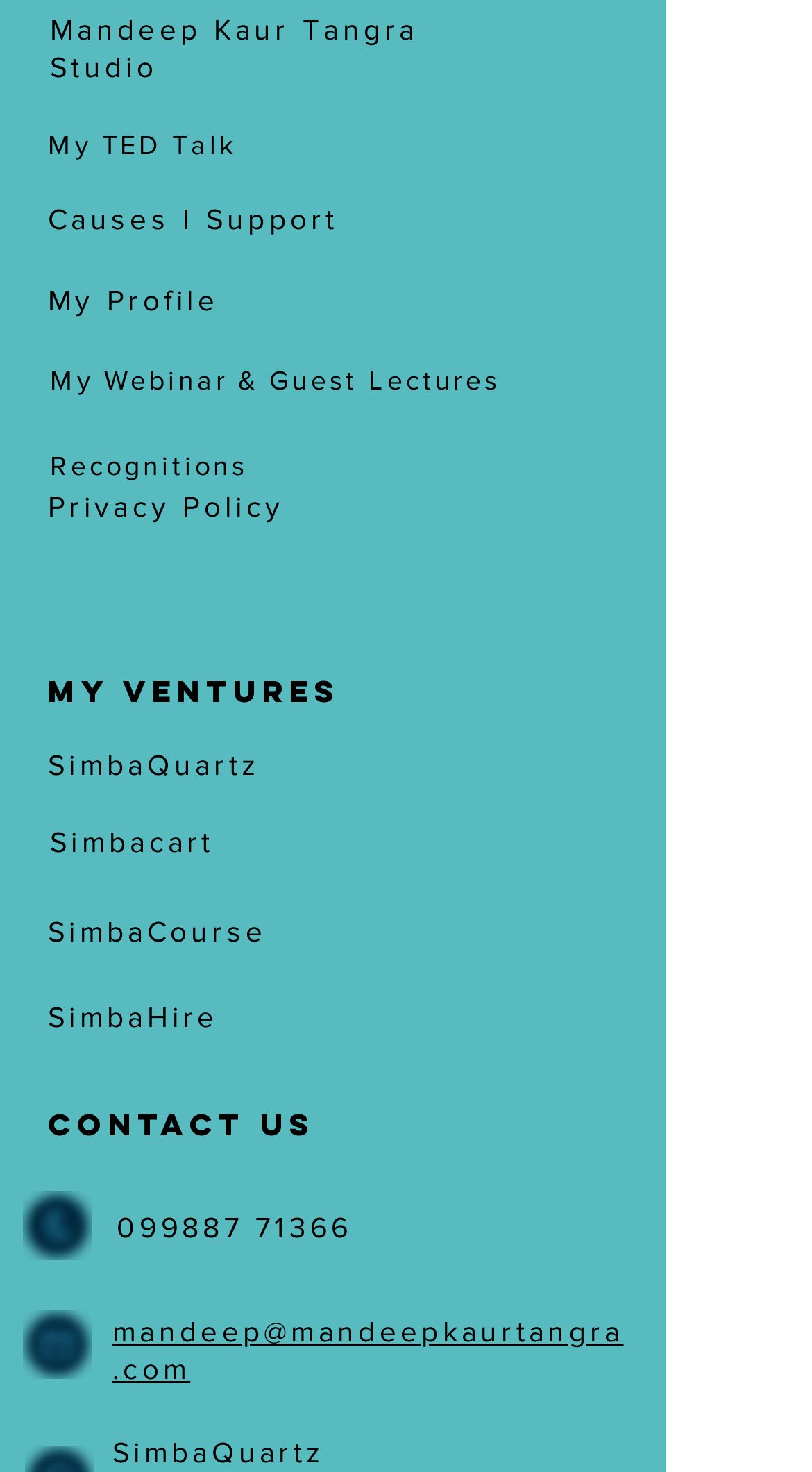Show the bounding box coordinates for the HTML element described as: "My Profile".

[0.059, 0.191, 0.269, 0.216]